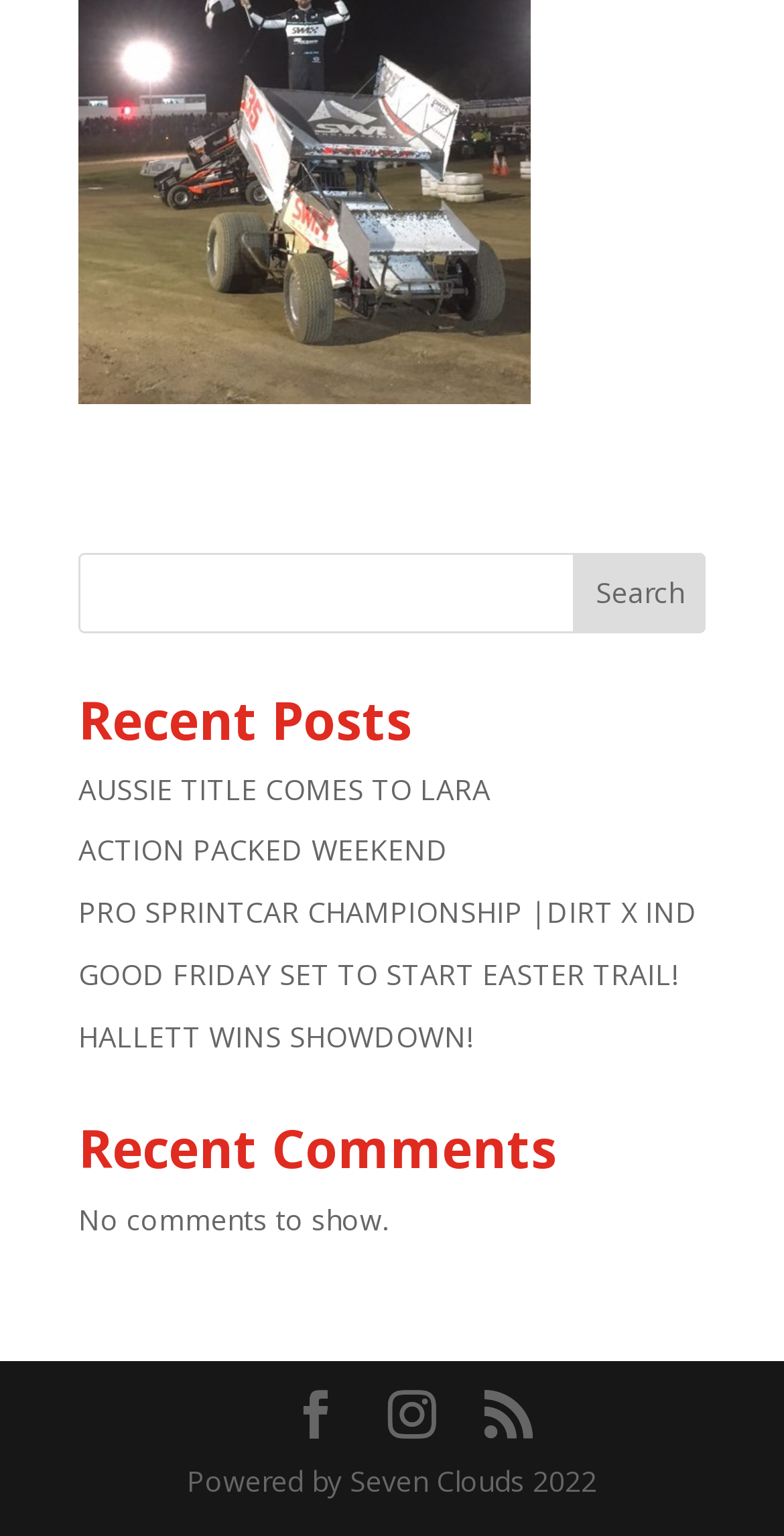Pinpoint the bounding box coordinates of the area that should be clicked to complete the following instruction: "read AUSSIE TITLE COMES TO LARA". The coordinates must be given as four float numbers between 0 and 1, i.e., [left, top, right, bottom].

[0.1, 0.501, 0.626, 0.526]